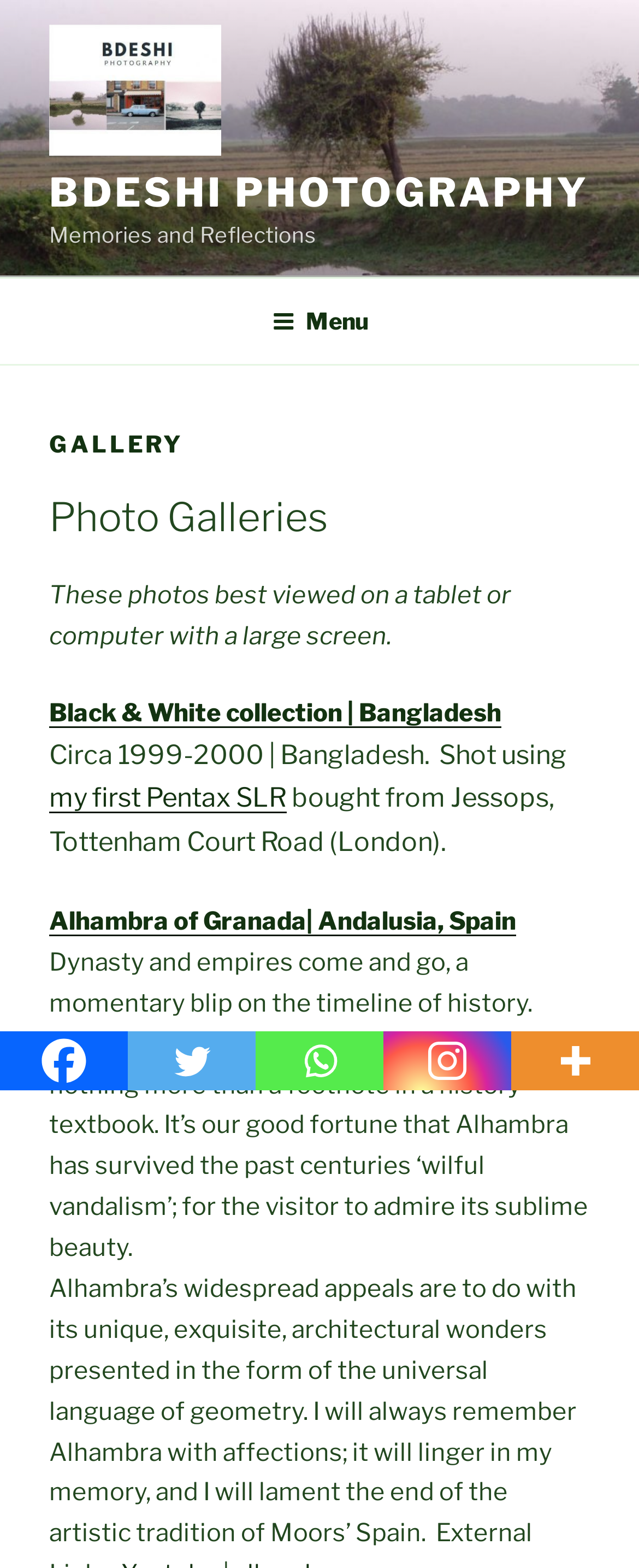What is the name of the photographer?
We need a detailed and exhaustive answer to the question. Please elaborate.

The name of the photographer can be found in the top-left corner of the webpage, where it says 'Bdeshi Photography' in a link and an image.